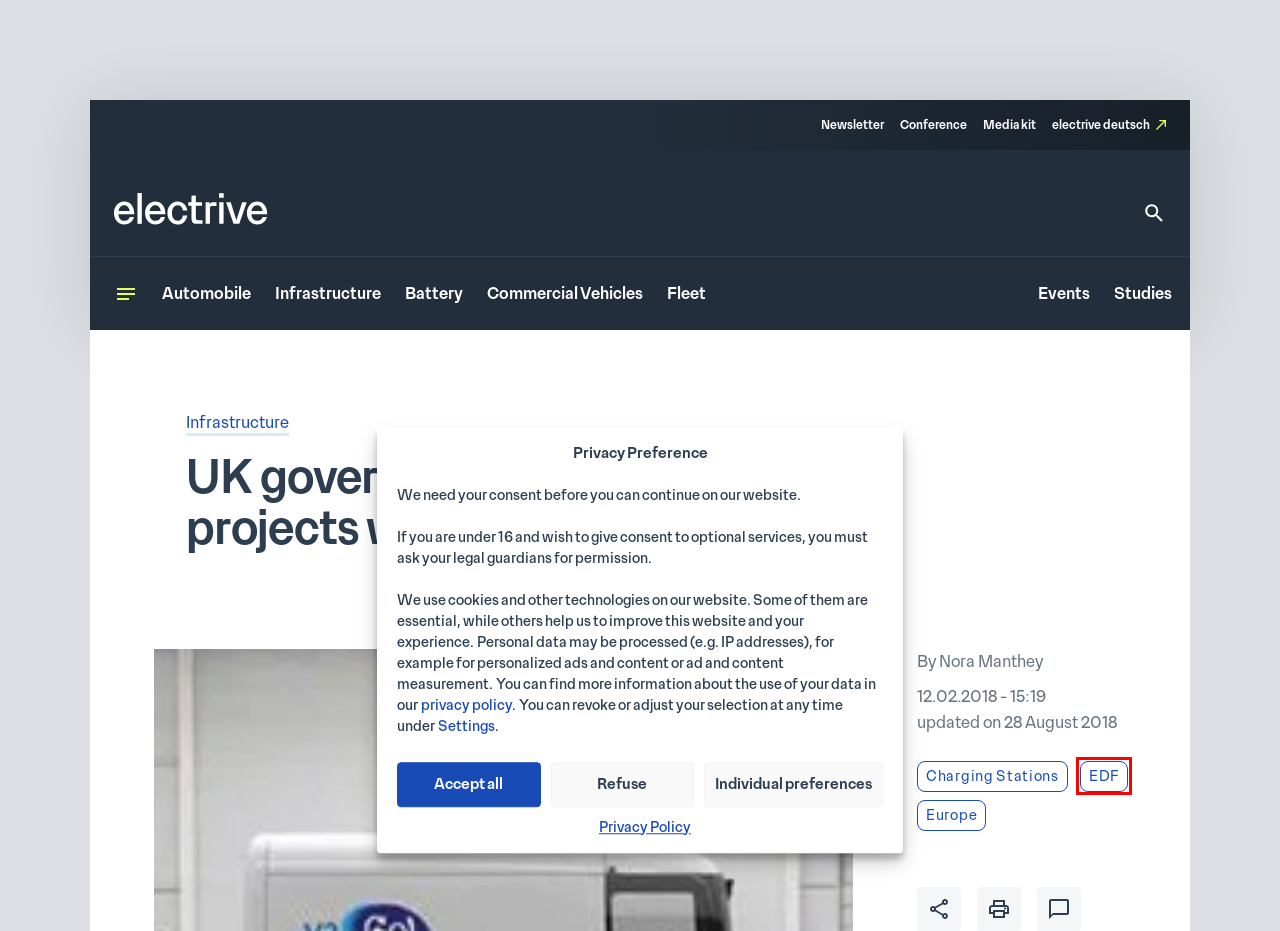You have a screenshot of a webpage with a red bounding box around a UI element. Determine which webpage description best matches the new webpage that results from clicking the element in the bounding box. Here are the candidates:
A. electrive.com  |  the industry's leading emobility media
B. Data  |  electrive.com
C. Media kit electrive.com  |  electrive.com
D. Privacy Policy  |  electrive.com
E. Europe  |  electrive.com
F. EDF  |  electrive.com
G. Air  |  electrive.com
H. Charging Stations  |  electrive.com

F